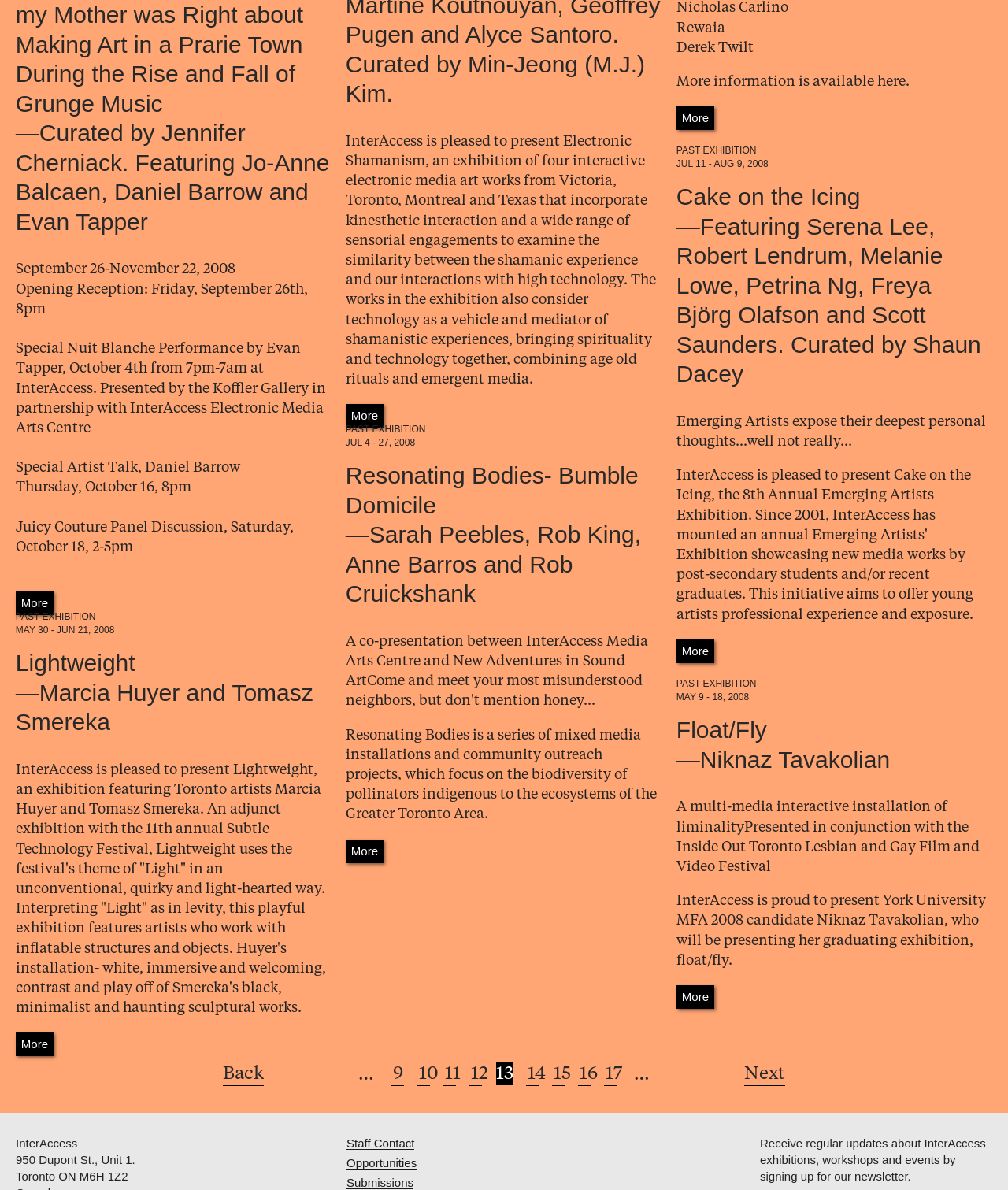Identify the bounding box for the UI element described as: "Accept". The coordinates should be four float numbers between 0 and 1, i.e., [left, top, right, bottom].

None